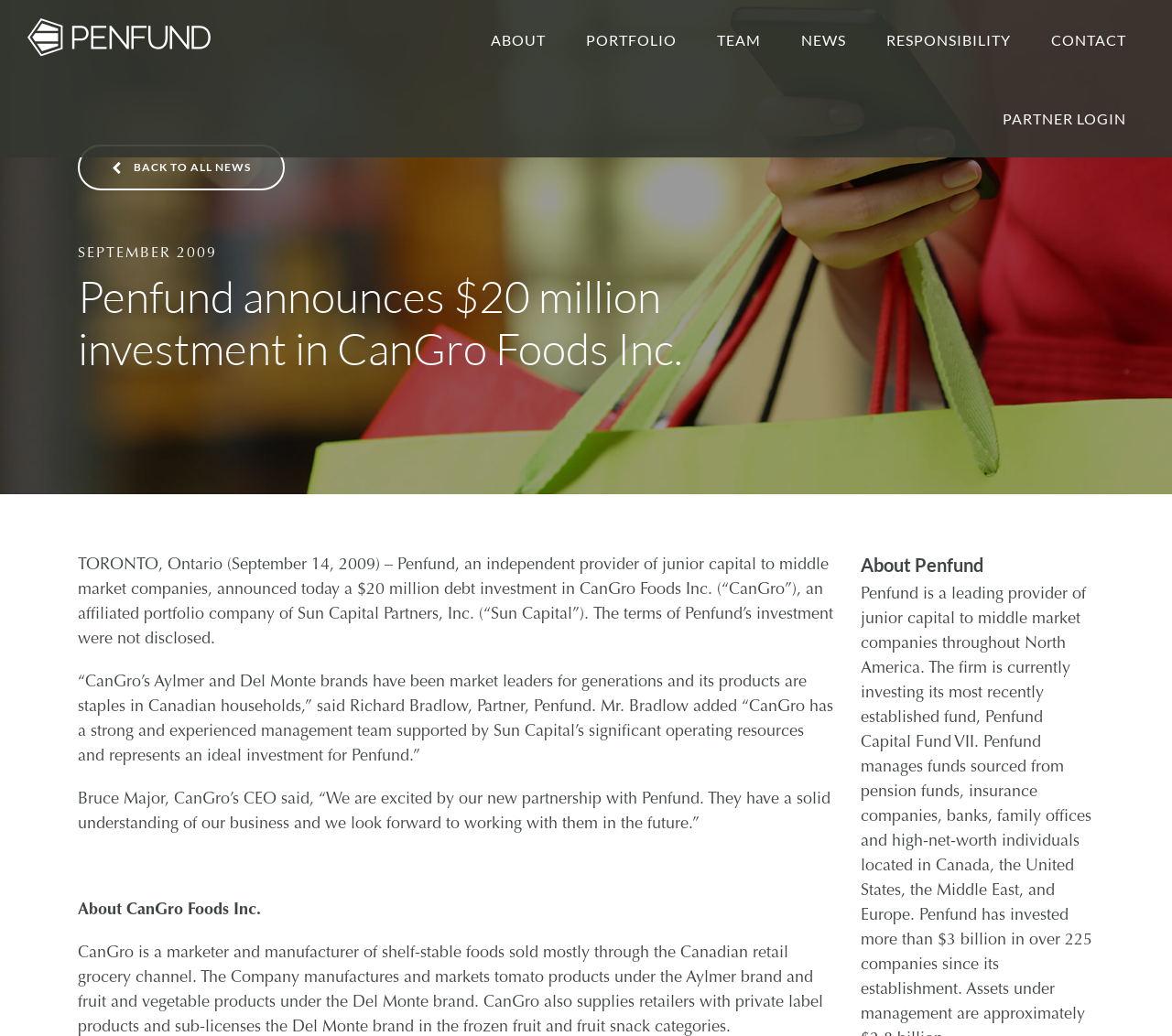Please give a succinct answer to the question in one word or phrase:
What is the name of the CEO of CanGro Foods Inc.?

Bruce Major